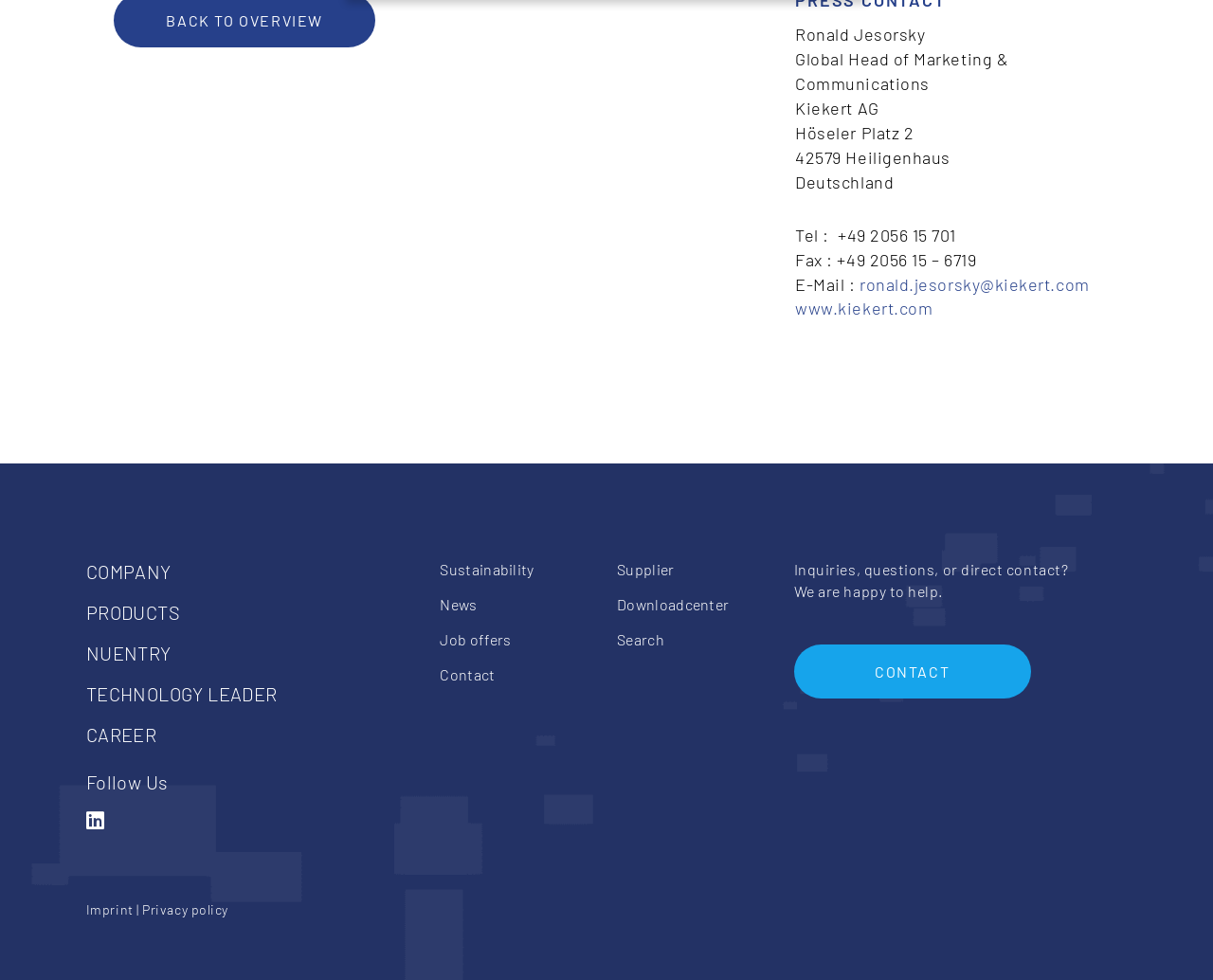Find the bounding box coordinates of the area that needs to be clicked in order to achieve the following instruction: "View job offers". The coordinates should be specified as four float numbers between 0 and 1, i.e., [left, top, right, bottom].

[0.363, 0.644, 0.421, 0.662]